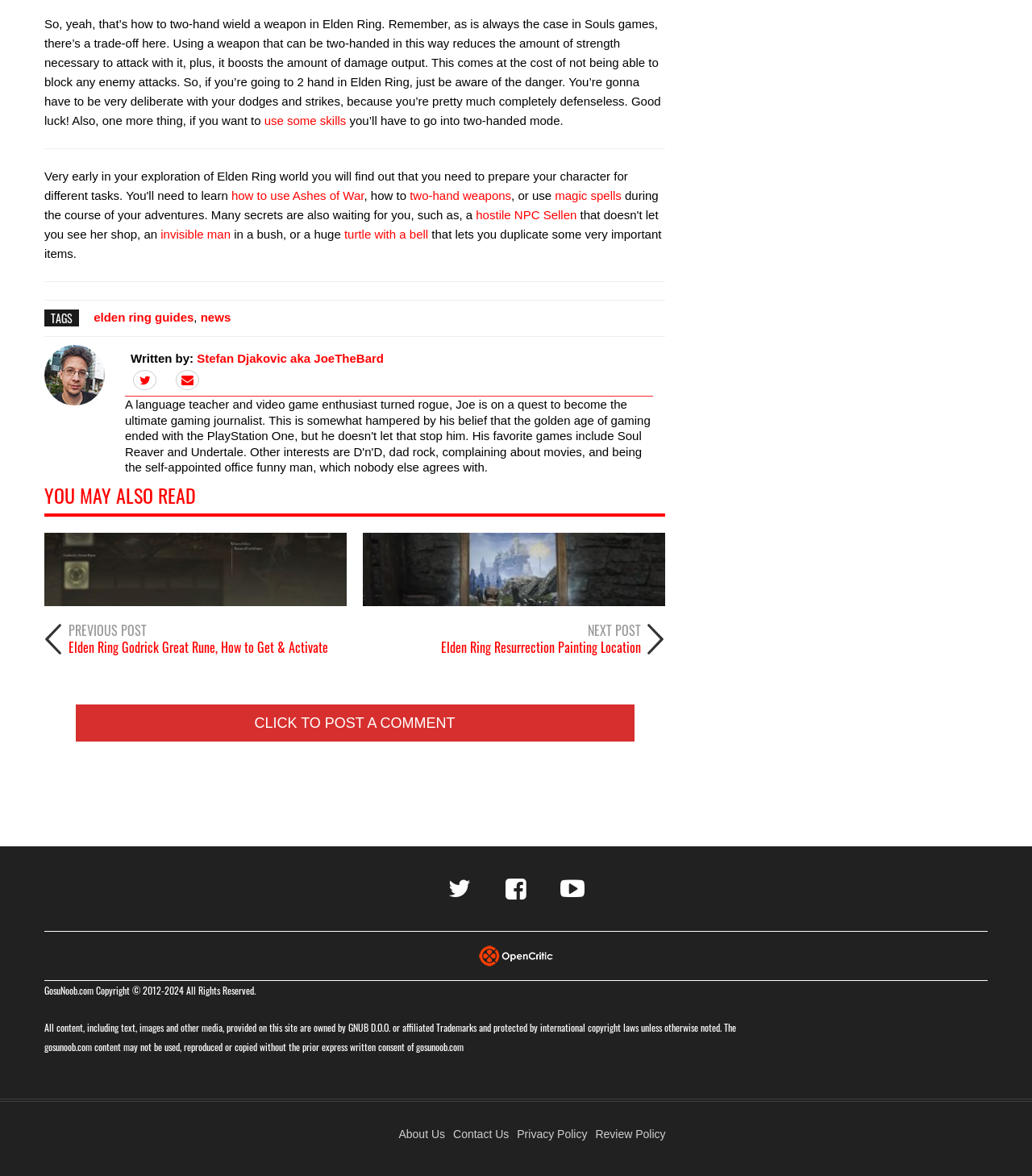Specify the bounding box coordinates of the area that needs to be clicked to achieve the following instruction: "Click to read more about Elden Ring guides".

[0.091, 0.264, 0.188, 0.276]